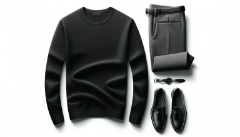Answer the question below with a single word or a brief phrase: 
What type of occasions is the outfit suitable for?

casual and semi-formal